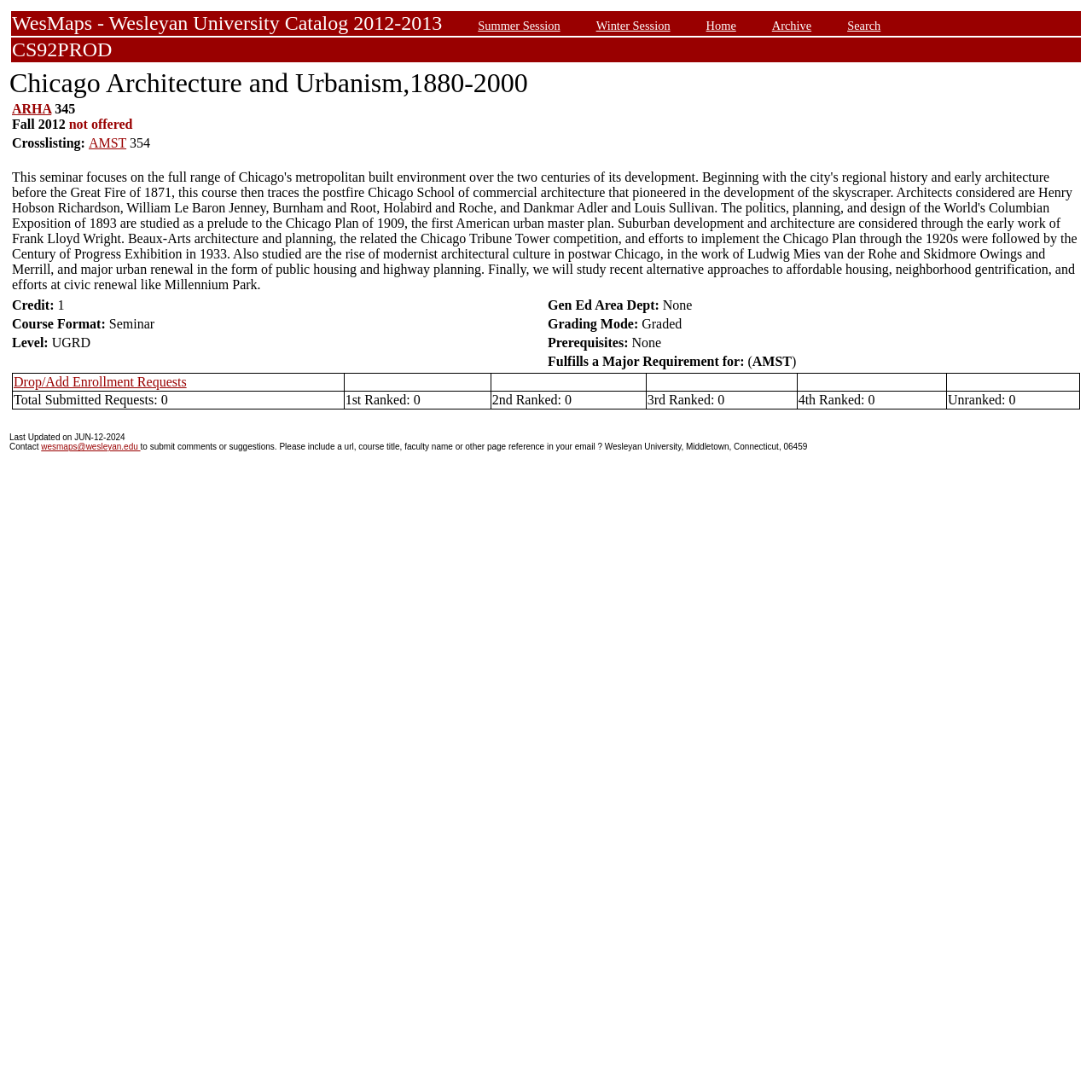Identify the bounding box coordinates for the UI element mentioned here: "Search". Provide the coordinates as four float values between 0 and 1, i.e., [left, top, right, bottom].

[0.776, 0.017, 0.806, 0.03]